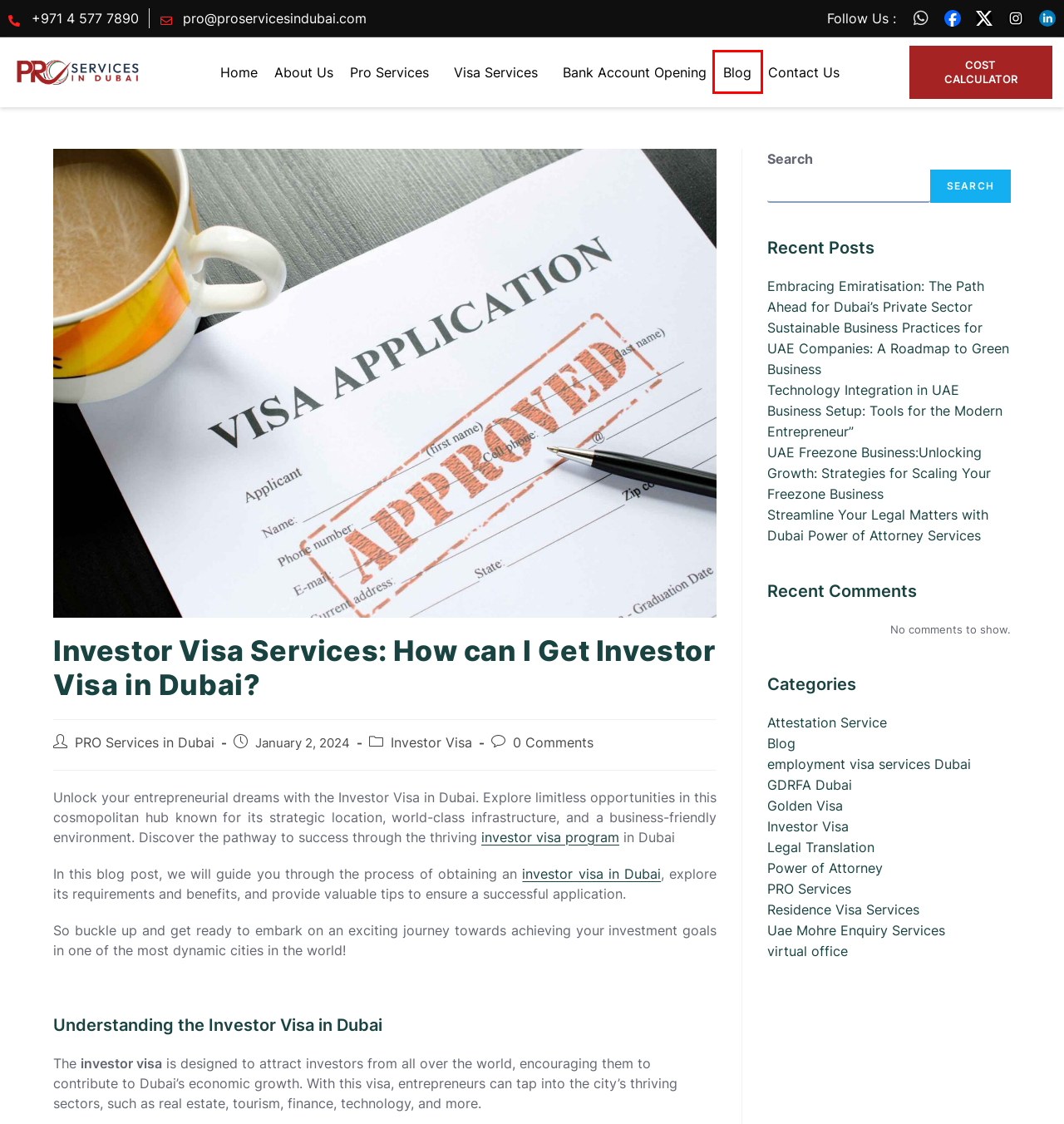You are provided with a screenshot of a webpage where a red rectangle bounding box surrounds an element. Choose the description that best matches the new webpage after clicking the element in the red bounding box. Here are the choices:
A. Visa Services - PRO Services in Dubai
B. PRO Services in Dubai
C. virtual office - PRO Services in Dubai
D. PRO Services in Dubai - PRO Services in Dubai
E. Blog - PRO Services in Dubai
F. Pro Services - PRO Services in Dubai
G. employment visa services Dubai - PRO Services in Dubai
H. Attestation Service - PRO Services in Dubai

E